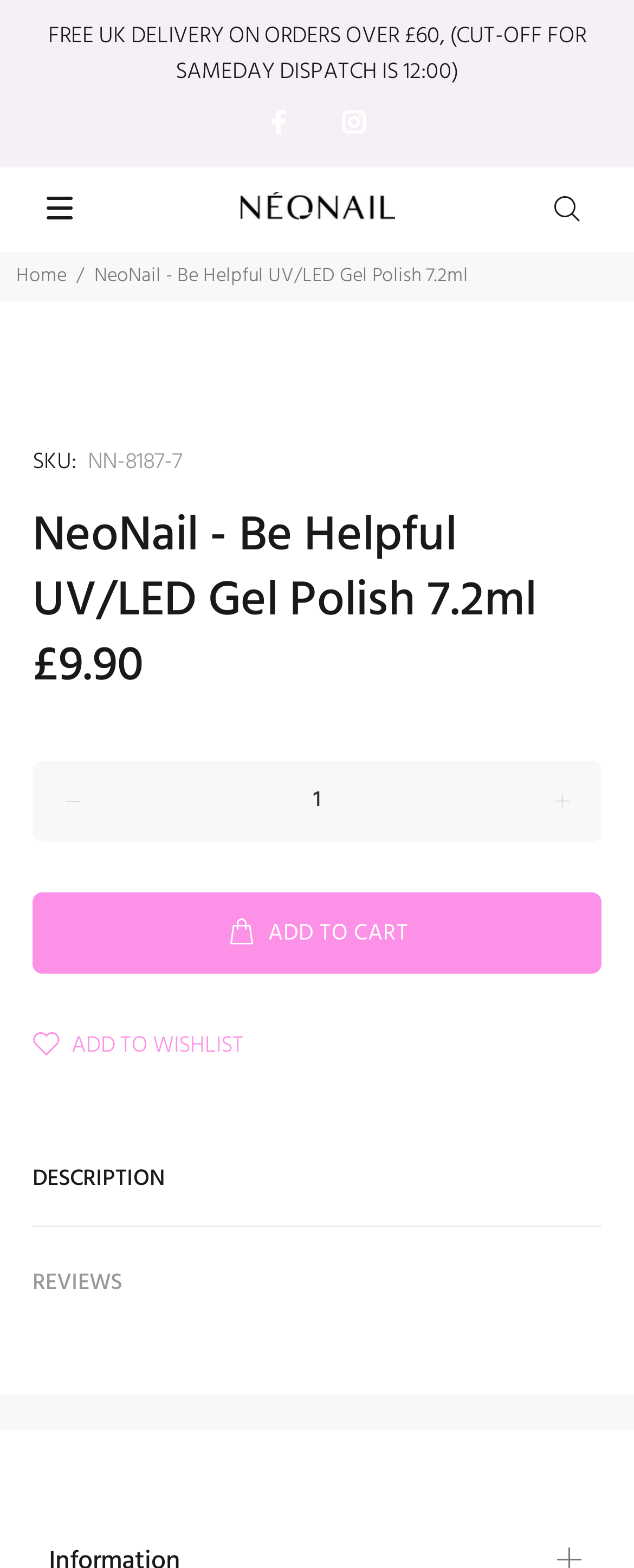What is the SKU of the product?
Answer the question with a thorough and detailed explanation.

I found the SKU of the product by looking at the static text element that says 'SKU:' and its corresponding value 'NN-8187-7' which is located below the product name.